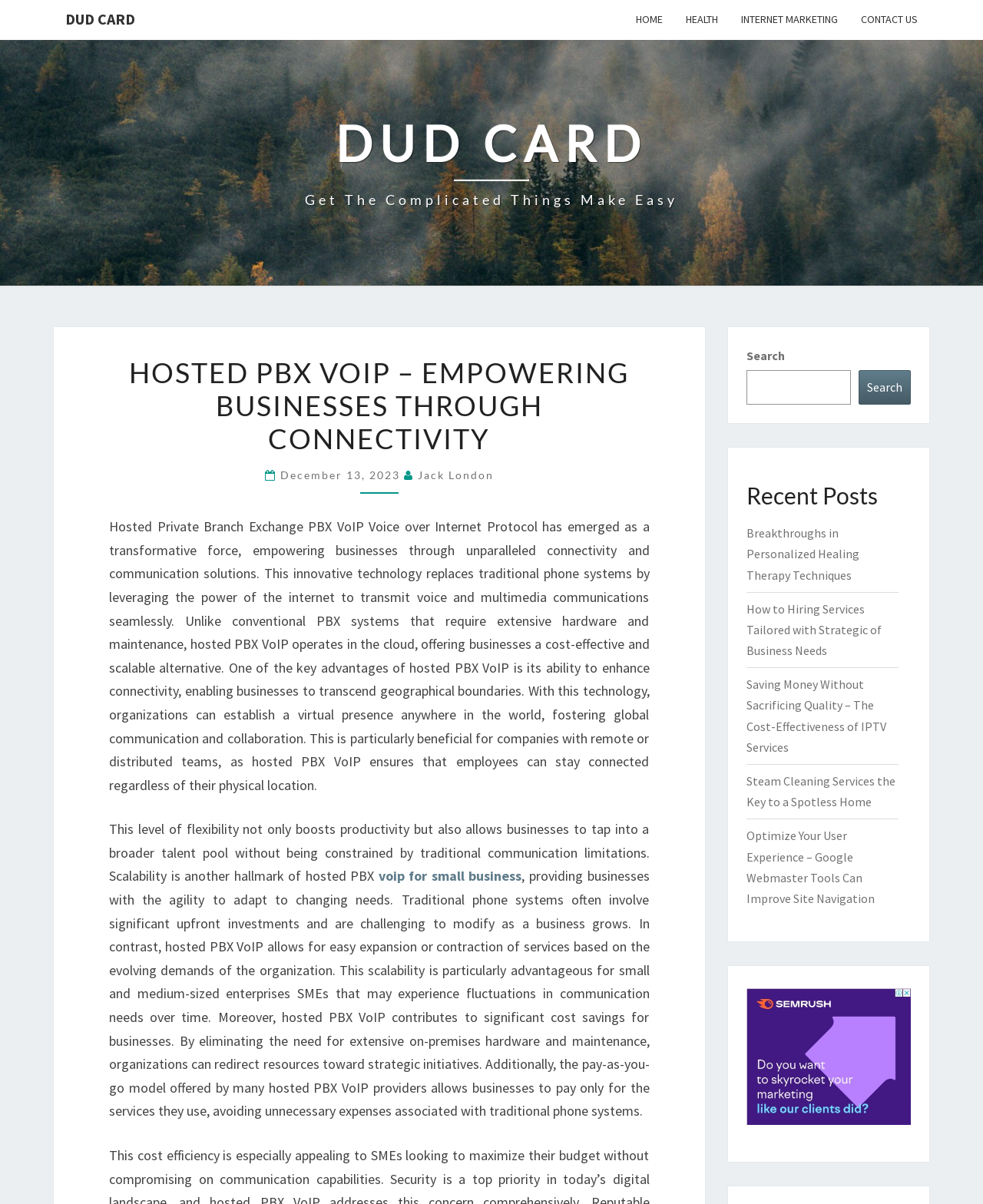Determine the bounding box coordinates for the element that should be clicked to follow this instruction: "Read the 'HOSTED PBX VOIP – EMPOWERING BUSINESSES THROUGH CONNECTIVITY' article". The coordinates should be given as four float numbers between 0 and 1, in the format [left, top, right, bottom].

[0.111, 0.296, 0.661, 0.378]